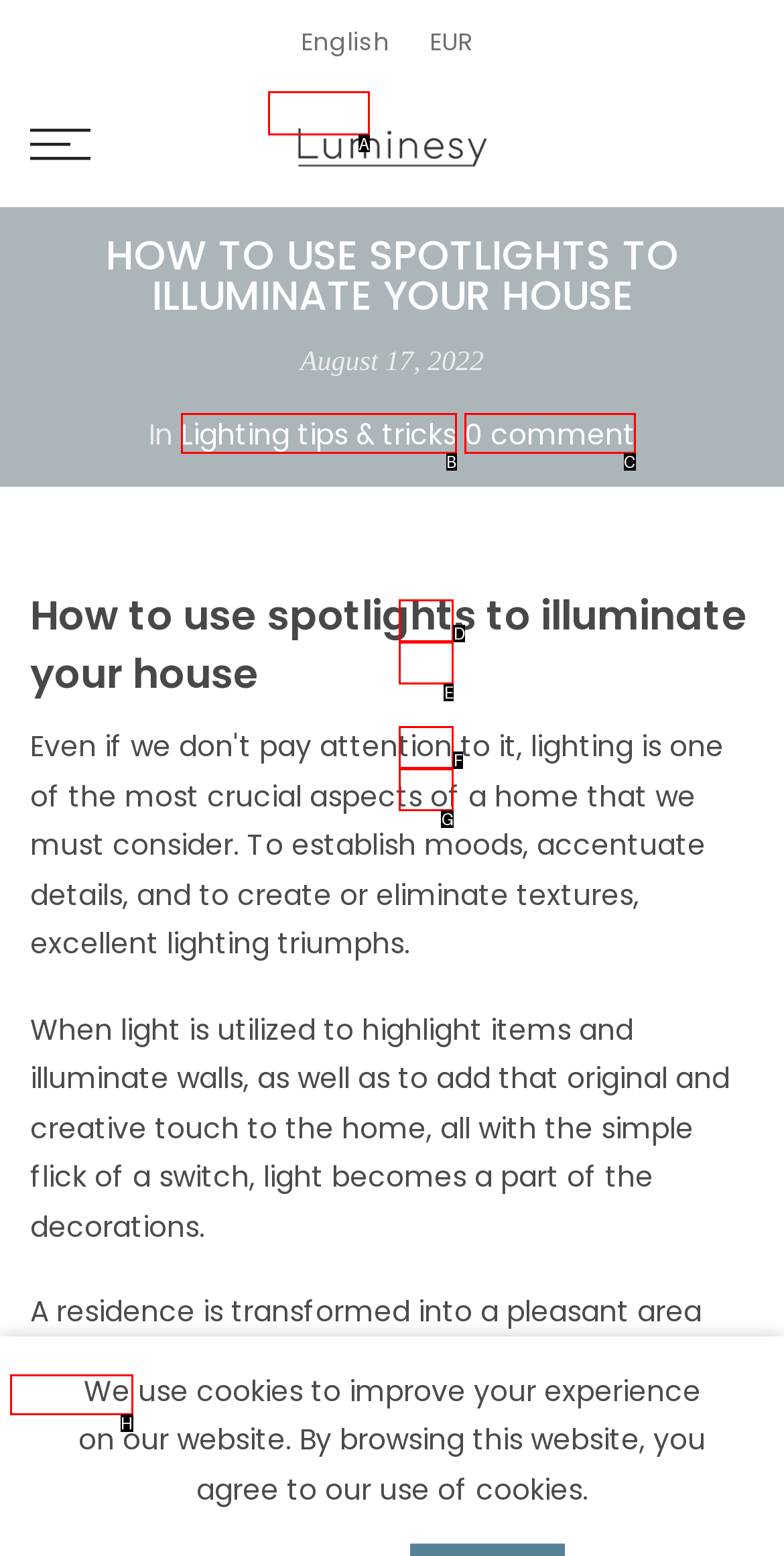Tell me which one HTML element I should click to complete the following task: Switch to English language Answer with the option's letter from the given choices directly.

A